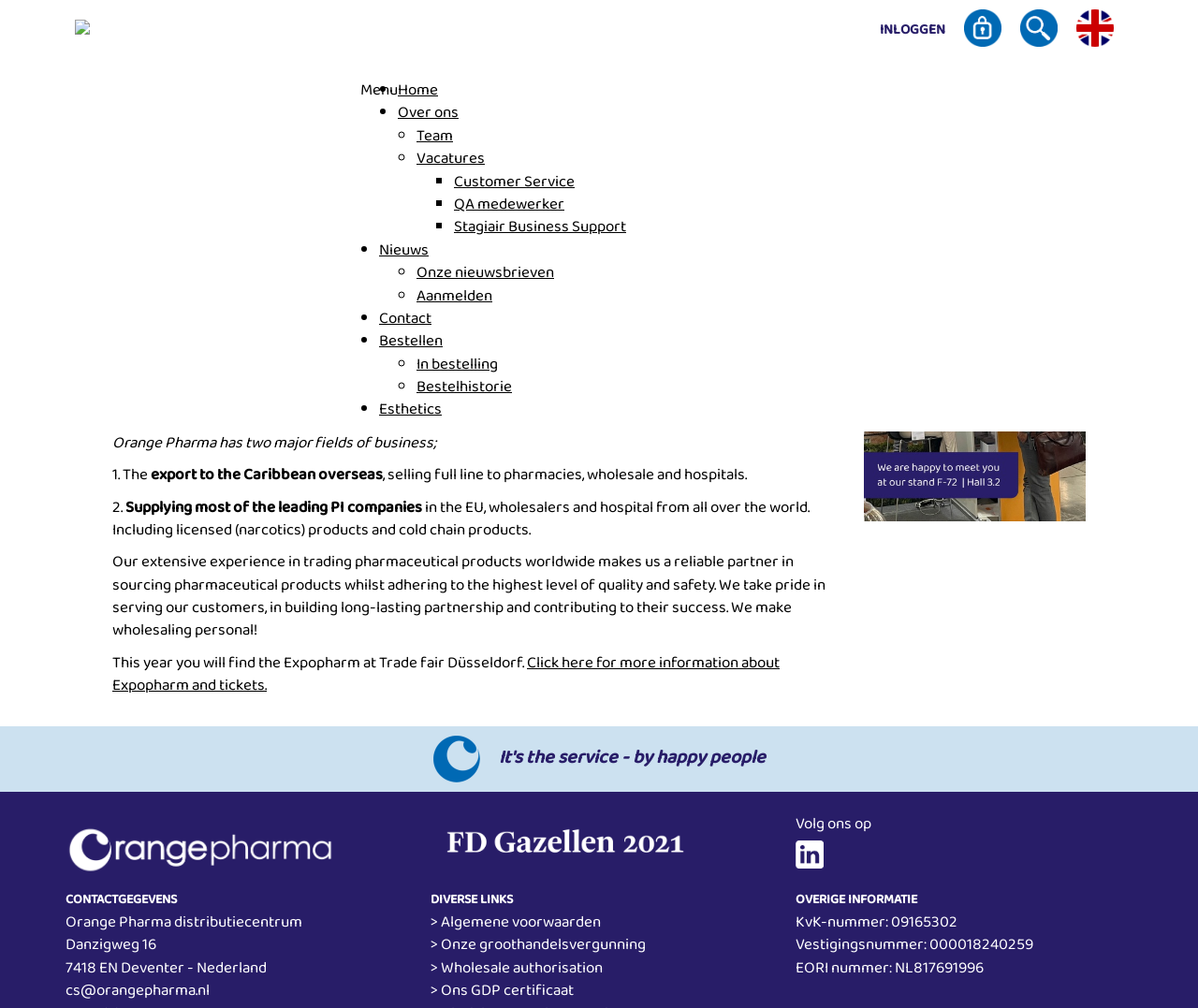Find the bounding box coordinates for the area you need to click to carry out the instruction: "Contact customer service". The coordinates should be four float numbers between 0 and 1, indicated as [left, top, right, bottom].

[0.055, 0.97, 0.175, 0.996]